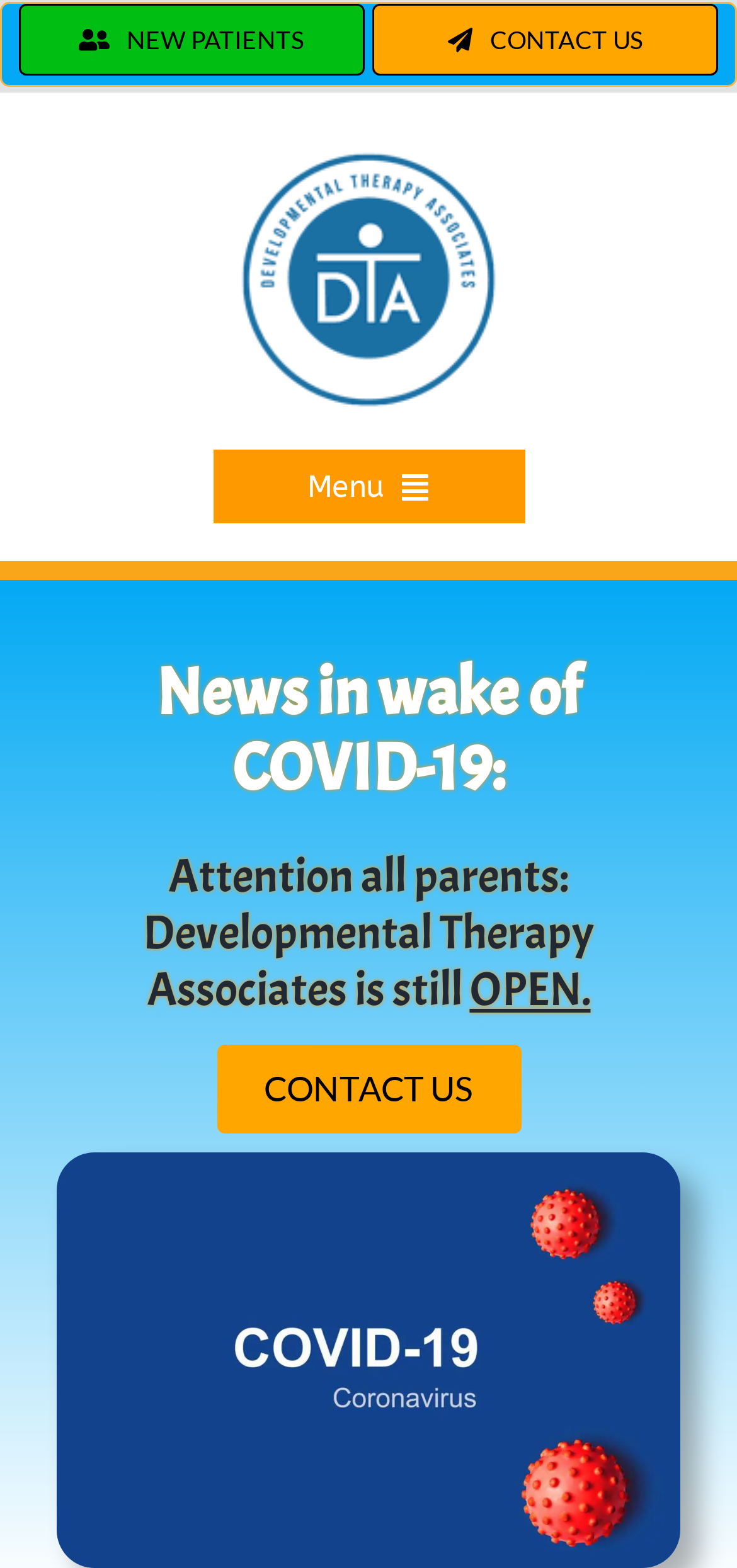Determine the bounding box coordinates for the area that should be clicked to carry out the following instruction: "View Covid 19 Updates".

[0.077, 0.734, 0.923, 1.0]